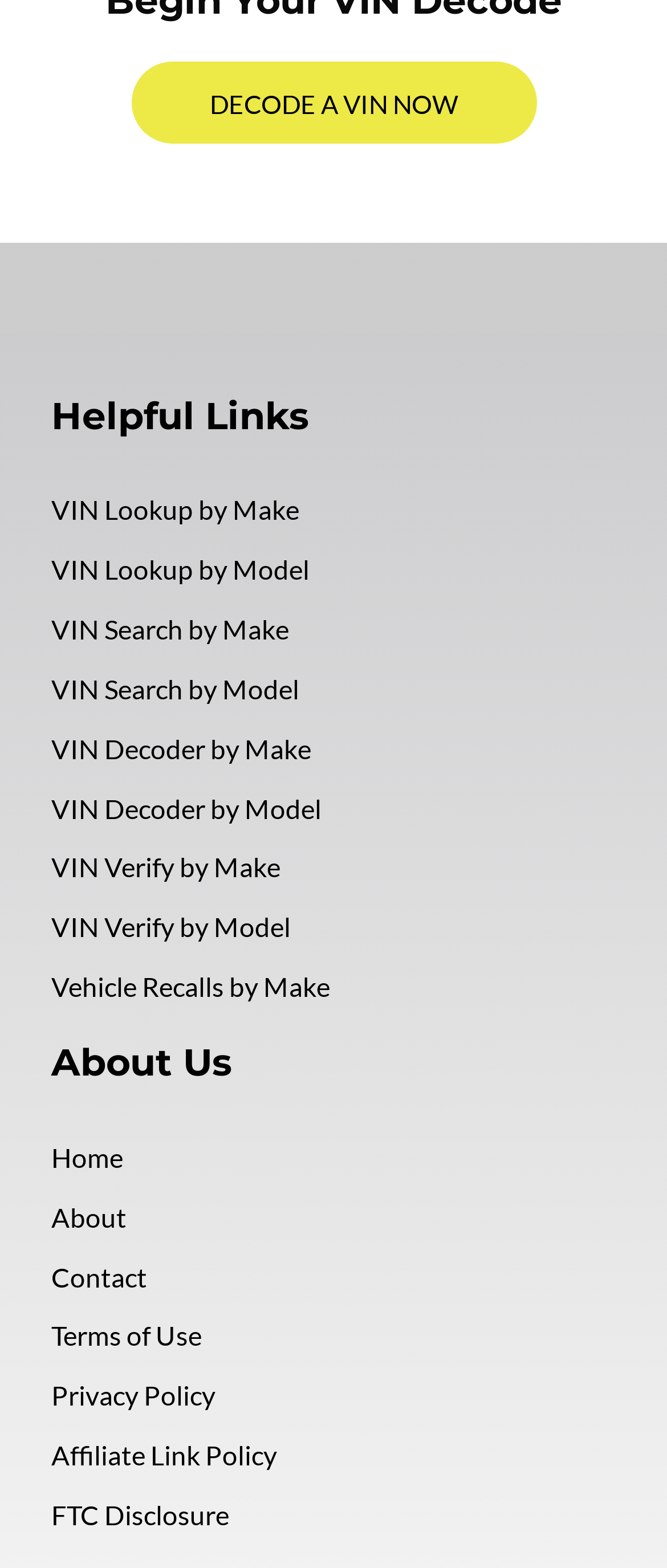How many links are in the 'Helpful Links' section?
Please give a detailed and thorough answer to the question, covering all relevant points.

The 'Helpful Links' section contains 8 links, which are 'VIN Lookup by Make', 'VIN Lookup by Model', 'VIN Search by Make', 'VIN Search by Model', 'VIN Decoder by Make', 'VIN Decoder by Model', 'VIN Verify by Make', and 'Vehicle Recalls by Make'.